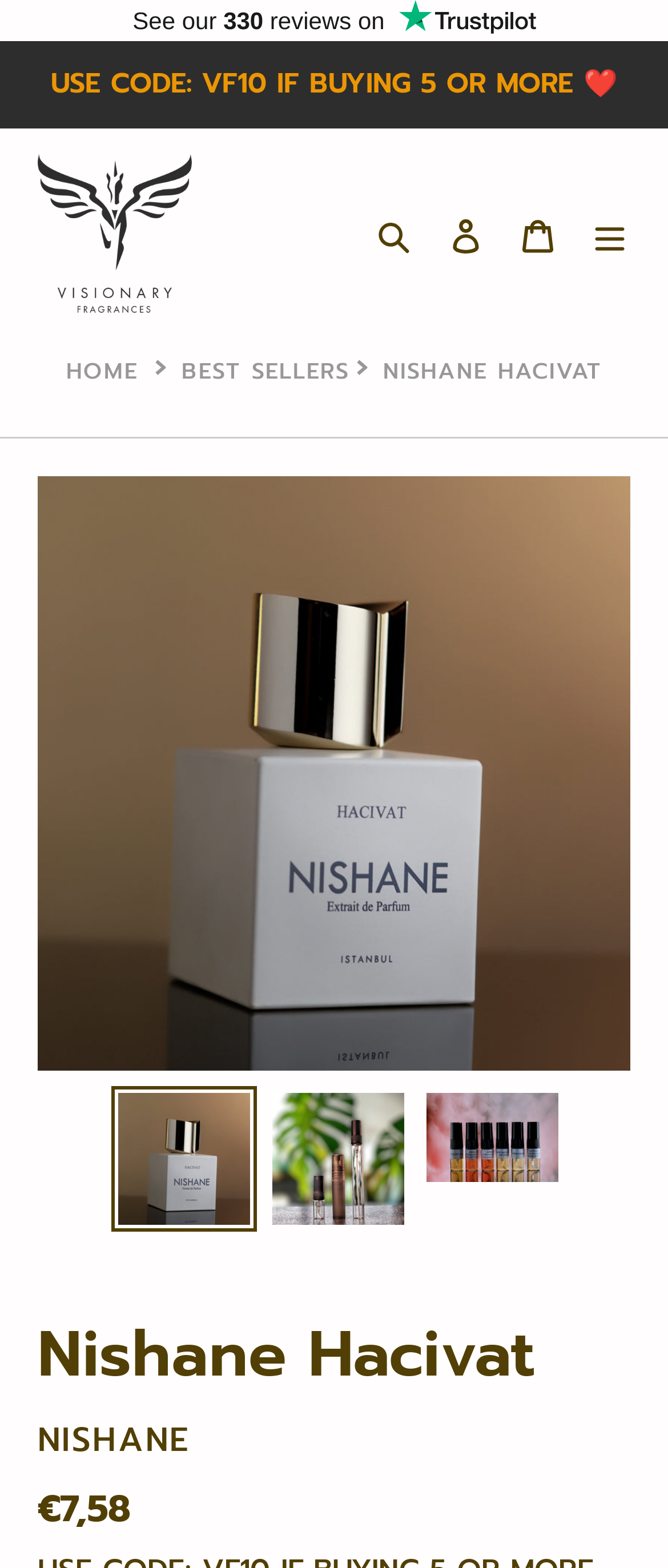Using the provided element description: "Log in", identify the bounding box coordinates. The coordinates should be four floats between 0 and 1 in the order [left, top, right, bottom].

[0.644, 0.098, 0.751, 0.149]